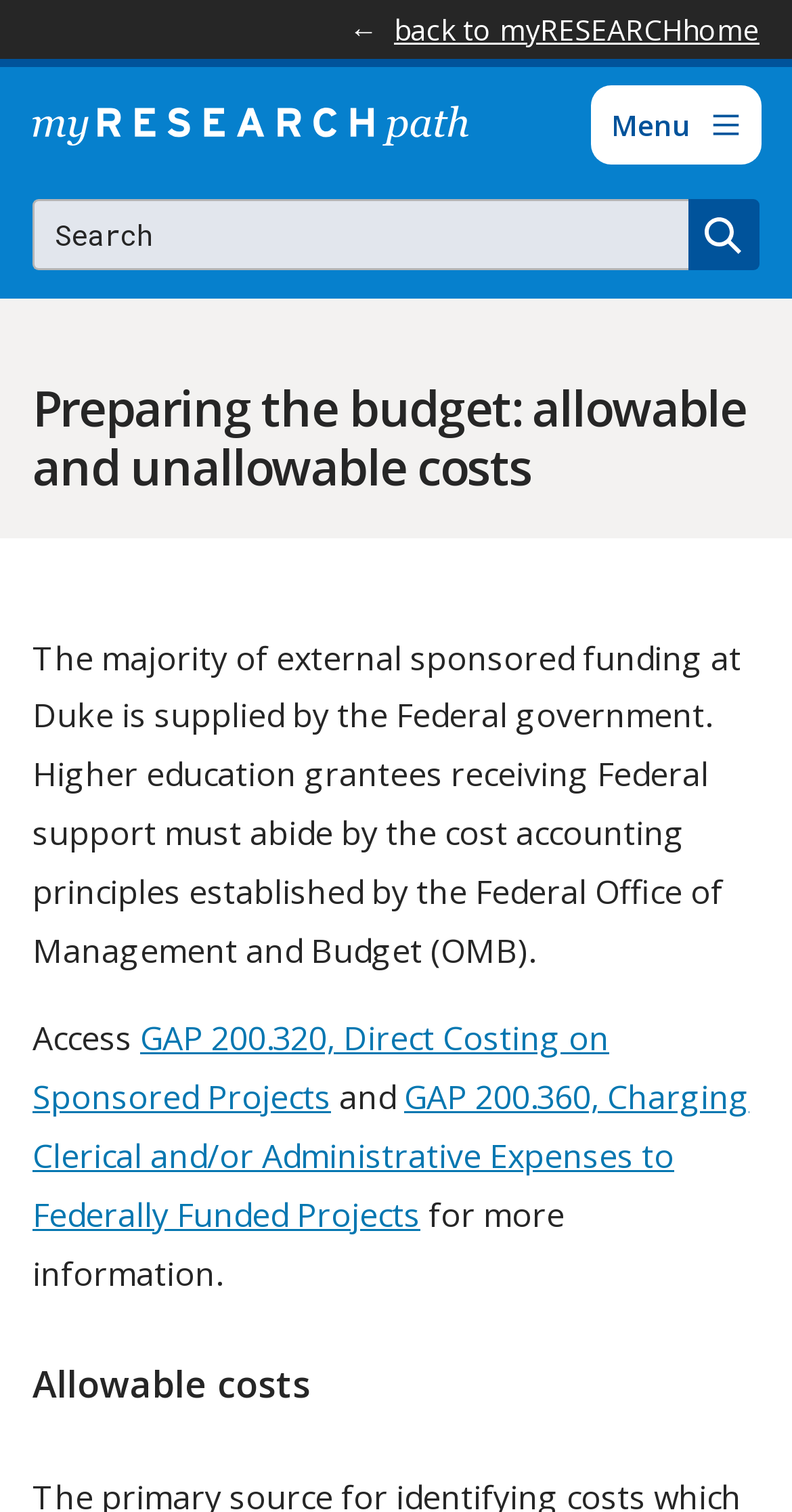What is the purpose of the 'Utility Menu'? Look at the image and give a one-word or short phrase answer.

Navigation